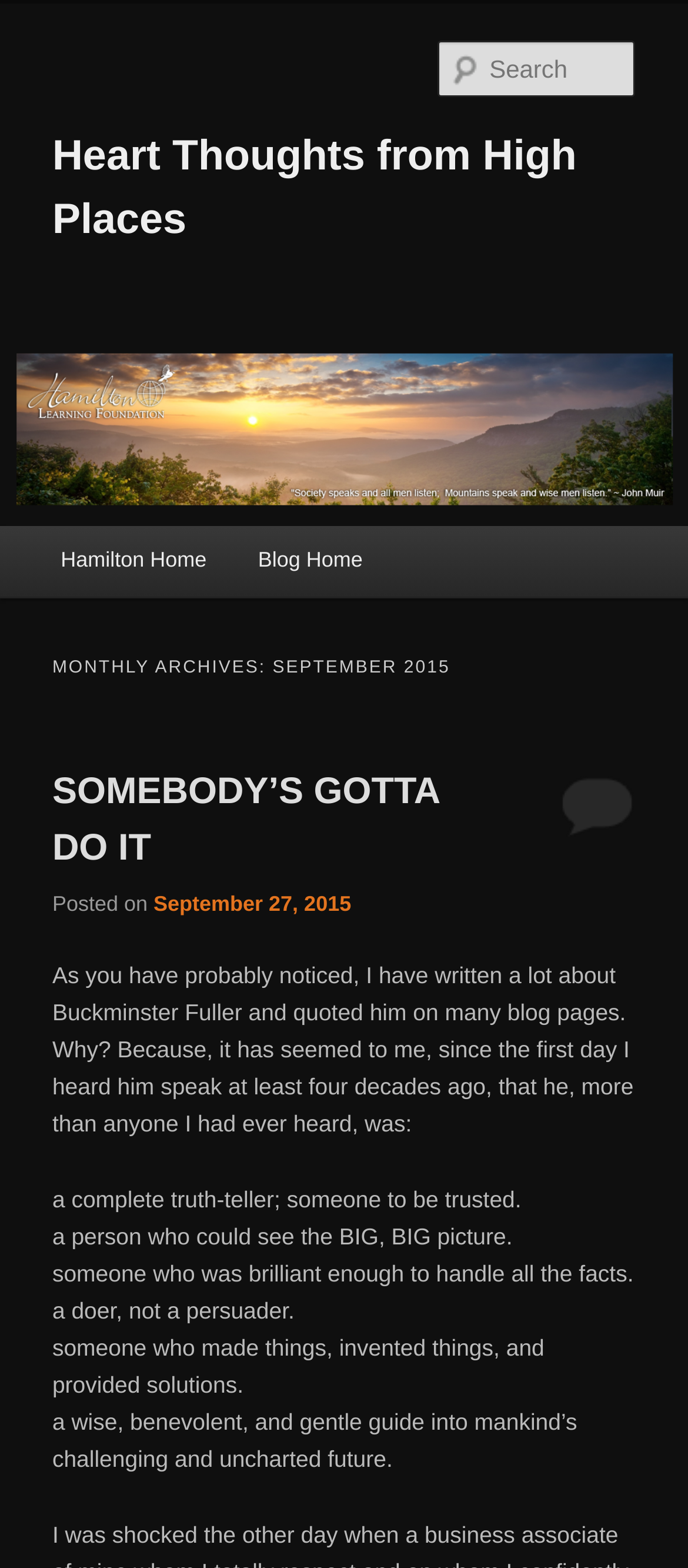Please identify the bounding box coordinates of the area that needs to be clicked to follow this instruction: "go to blog home".

[0.338, 0.336, 0.564, 0.381]